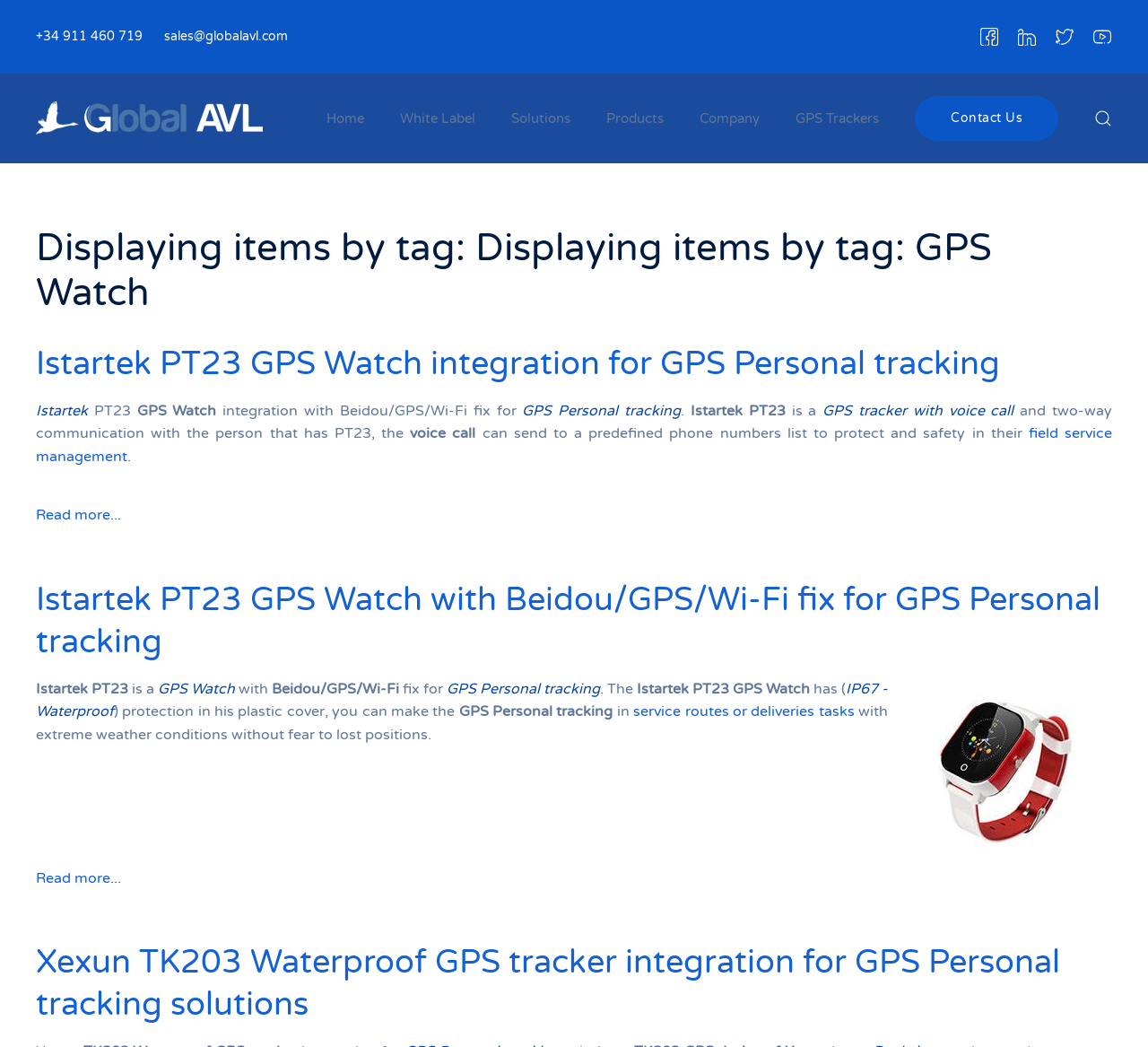Using the information in the image, could you please answer the following question in detail:
How many social media links are there?

I counted the number of social media links in the LayoutTable element, which are Facebook, Linkedin, Twitter, and Youtube.